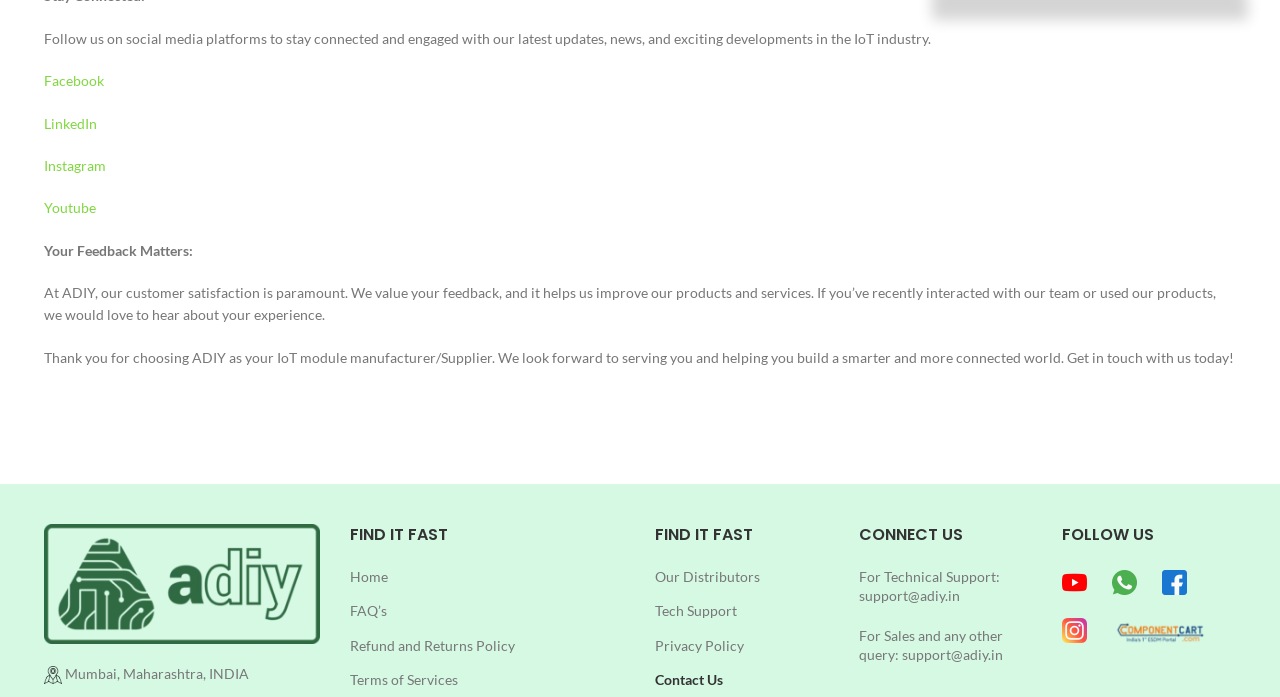Find the bounding box coordinates for the element described here: "aria-label="Home"".

None